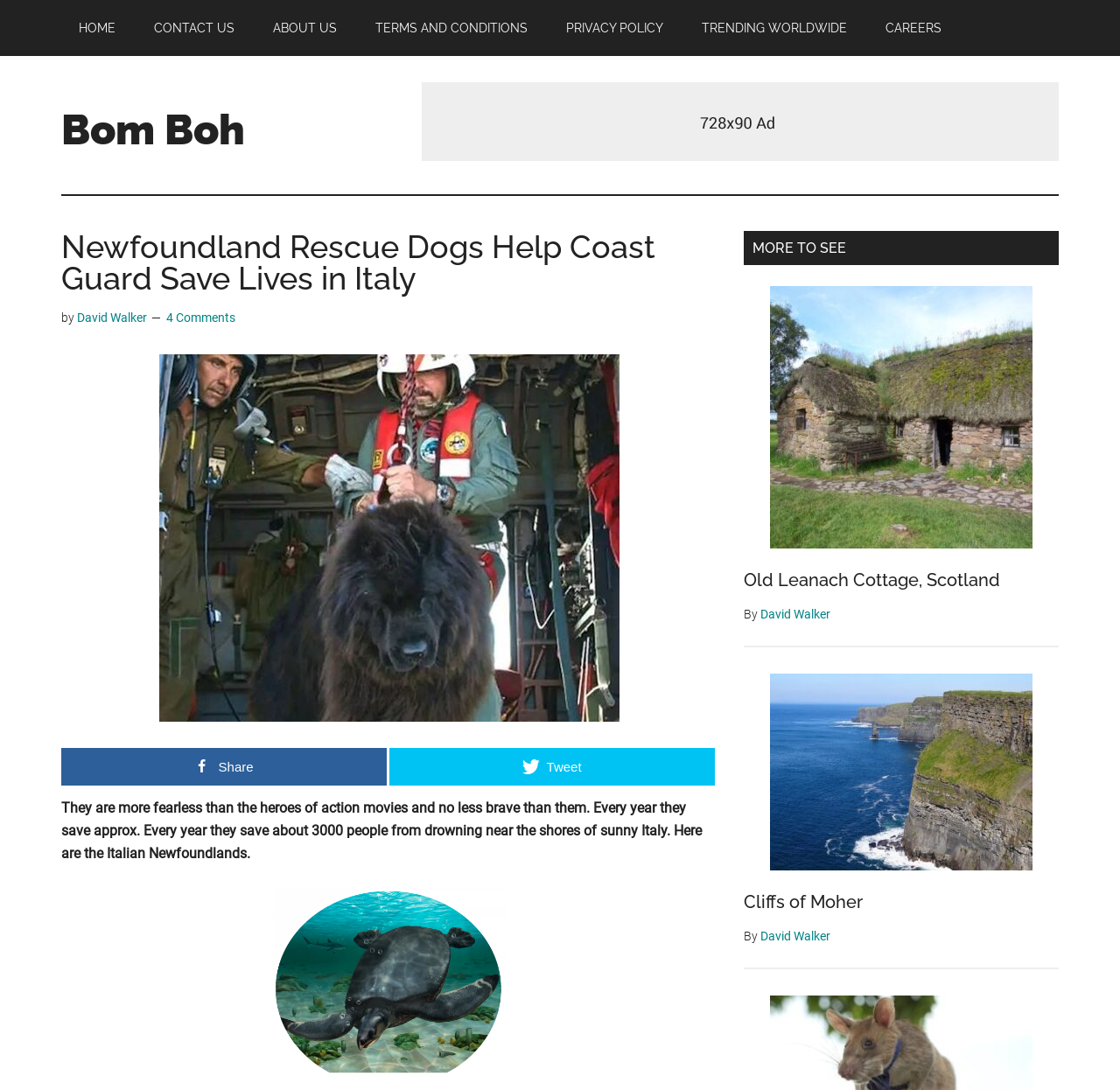Provide a brief response to the question below using one word or phrase:
What is the name of the author of the article?

David Walker